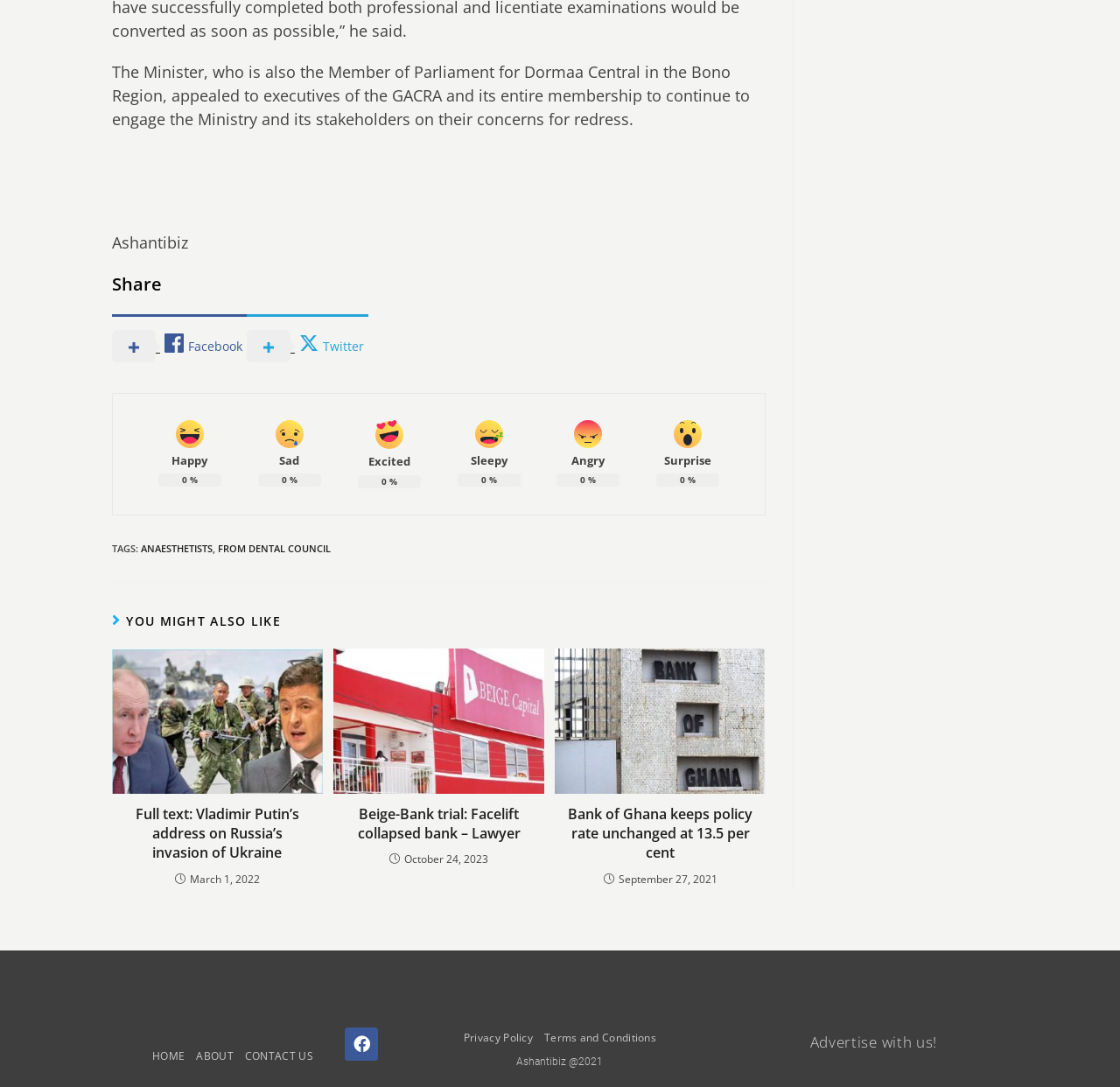Please give a one-word or short phrase response to the following question: 
What is the name of the website?

Ashantibiz